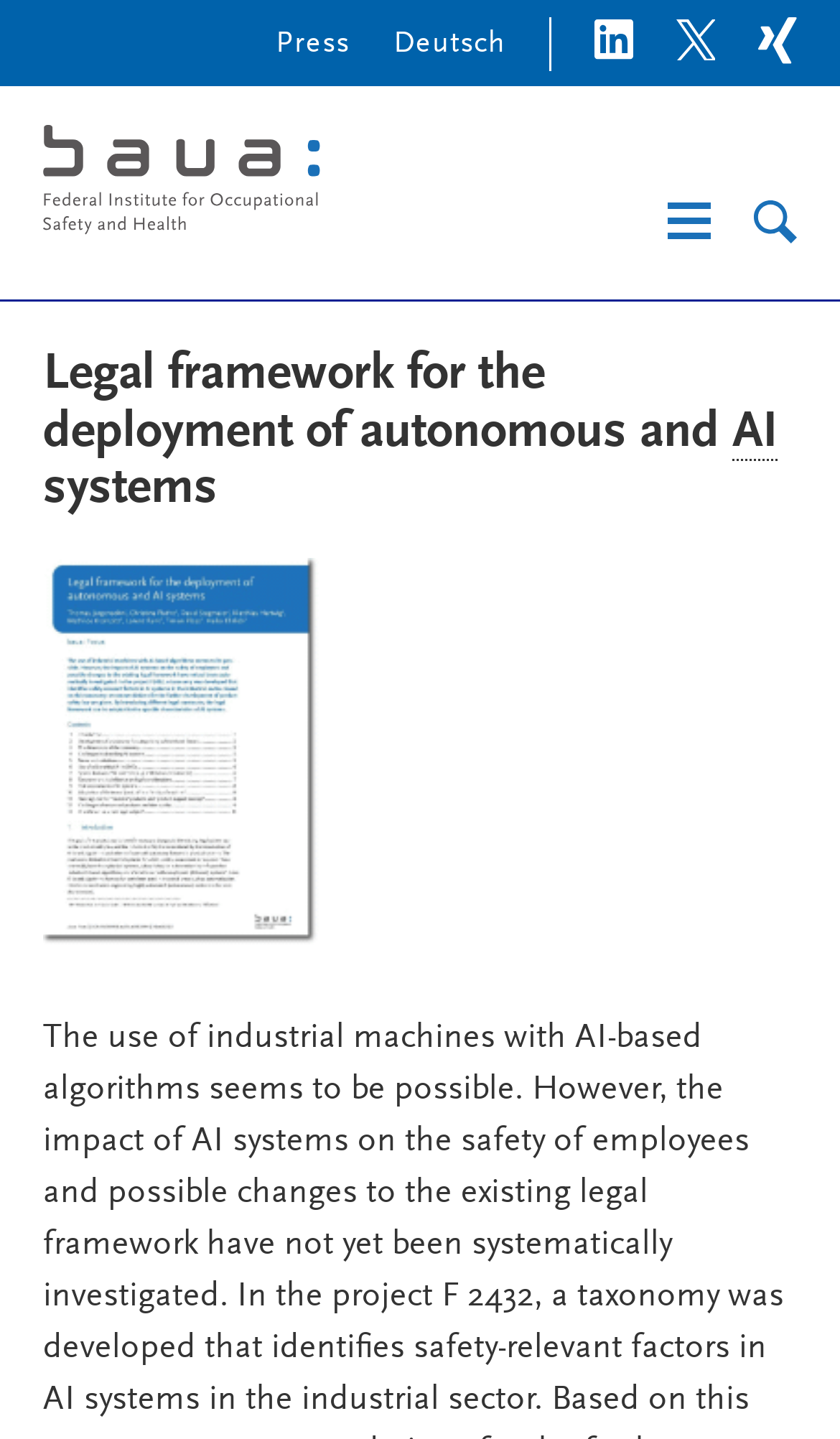Determine the bounding box for the HTML element described here: "Press". The coordinates should be given as [left, top, right, bottom] with each number being a float between 0 and 1.

[0.303, 0.012, 0.442, 0.049]